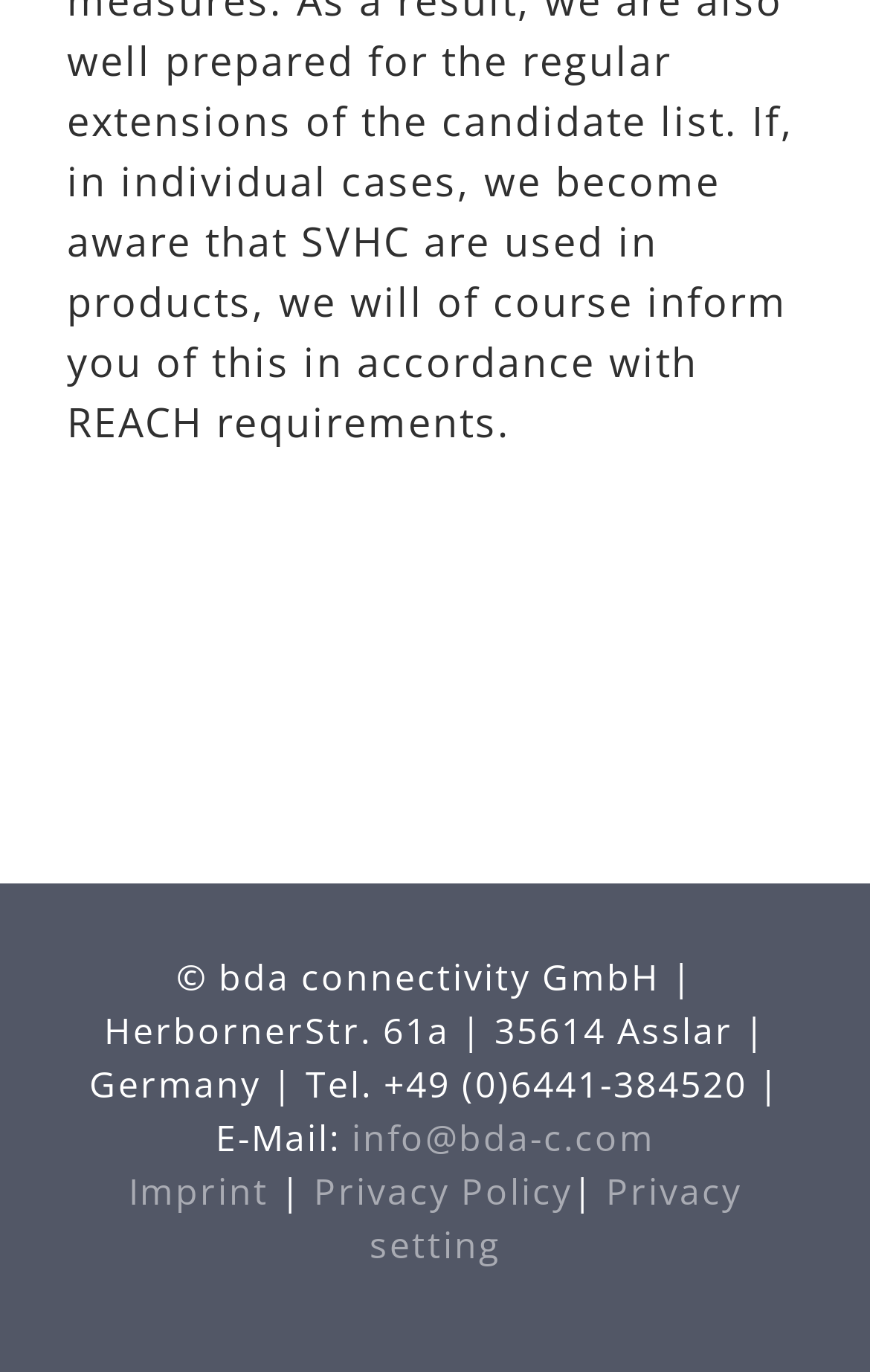Given the description: "Privacy Policy", determine the bounding box coordinates of the UI element. The coordinates should be formatted as four float numbers between 0 and 1, [left, top, right, bottom].

[0.36, 0.85, 0.658, 0.886]